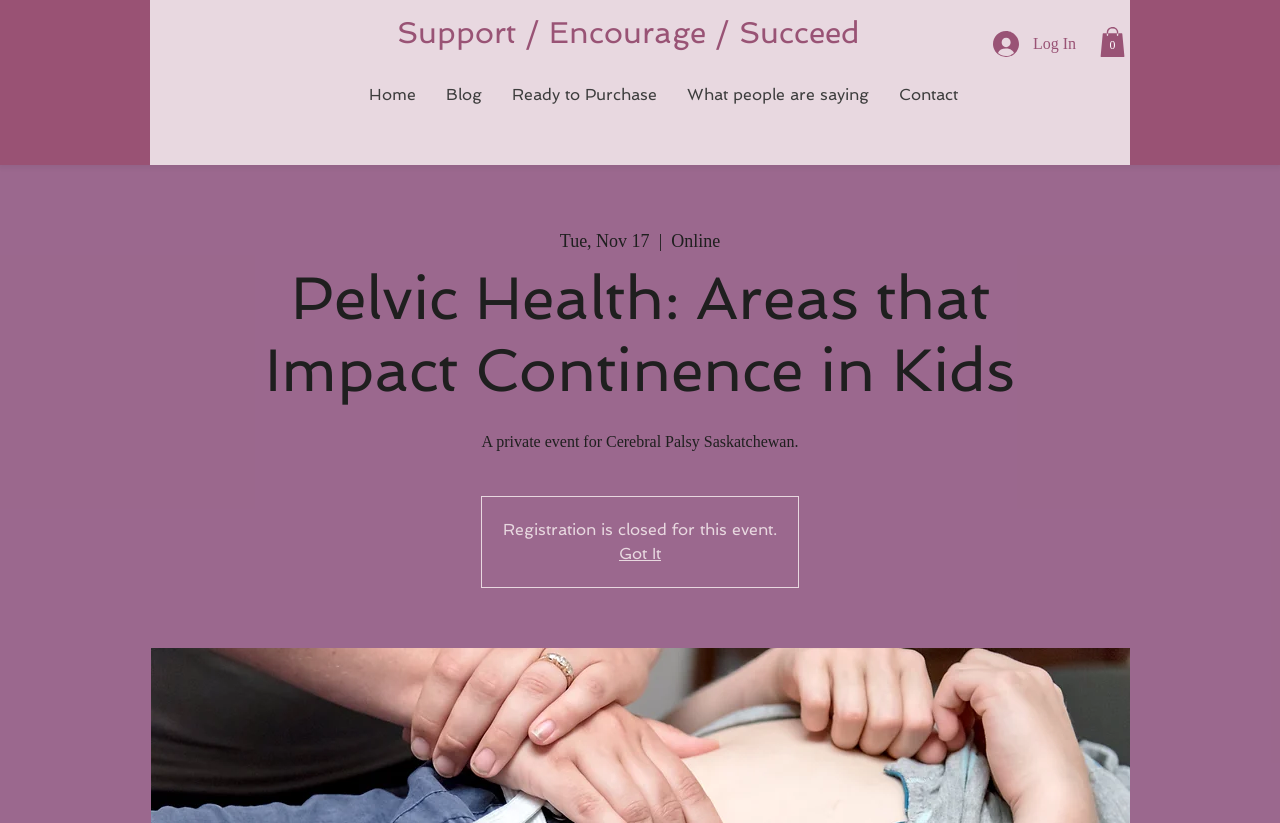What is the organization hosting the event?
Using the picture, provide a one-word or short phrase answer.

Cerebral Palsy Saskatchewan